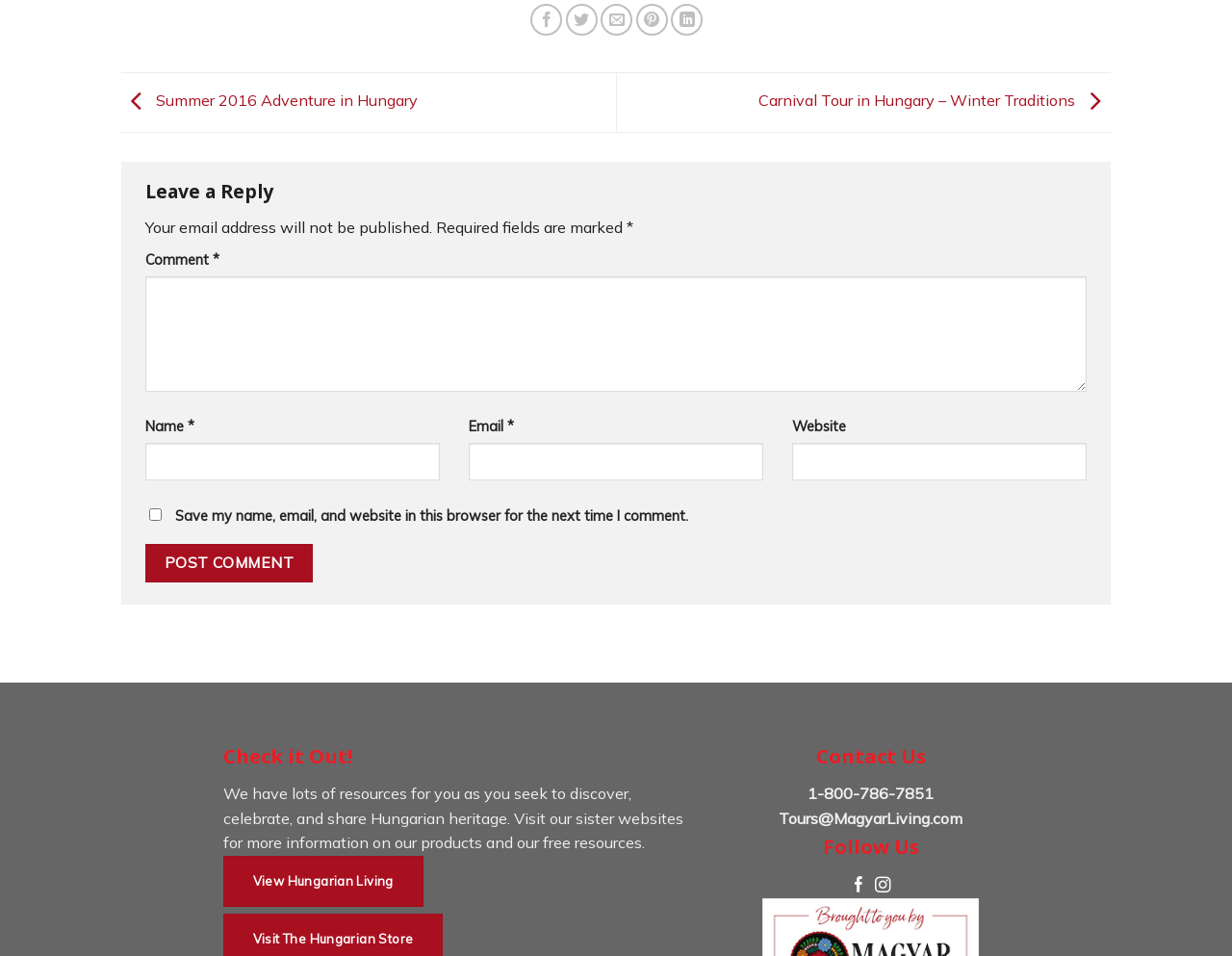Please determine the bounding box coordinates for the element with the description: "1-800-786-7851".

[0.656, 0.82, 0.758, 0.84]